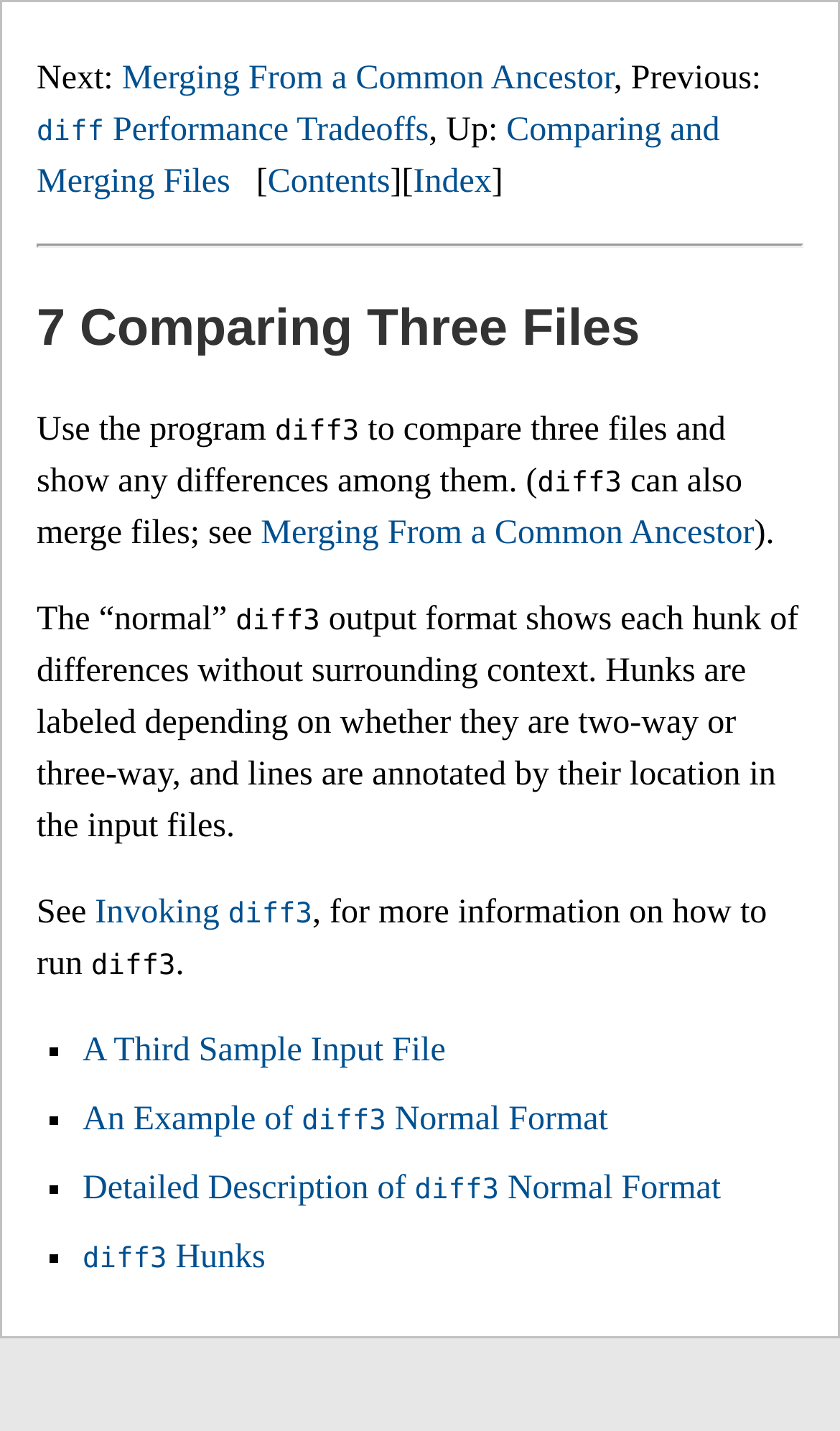How many links are there in the list of sample inputs?
Refer to the image and answer the question using a single word or phrase.

4